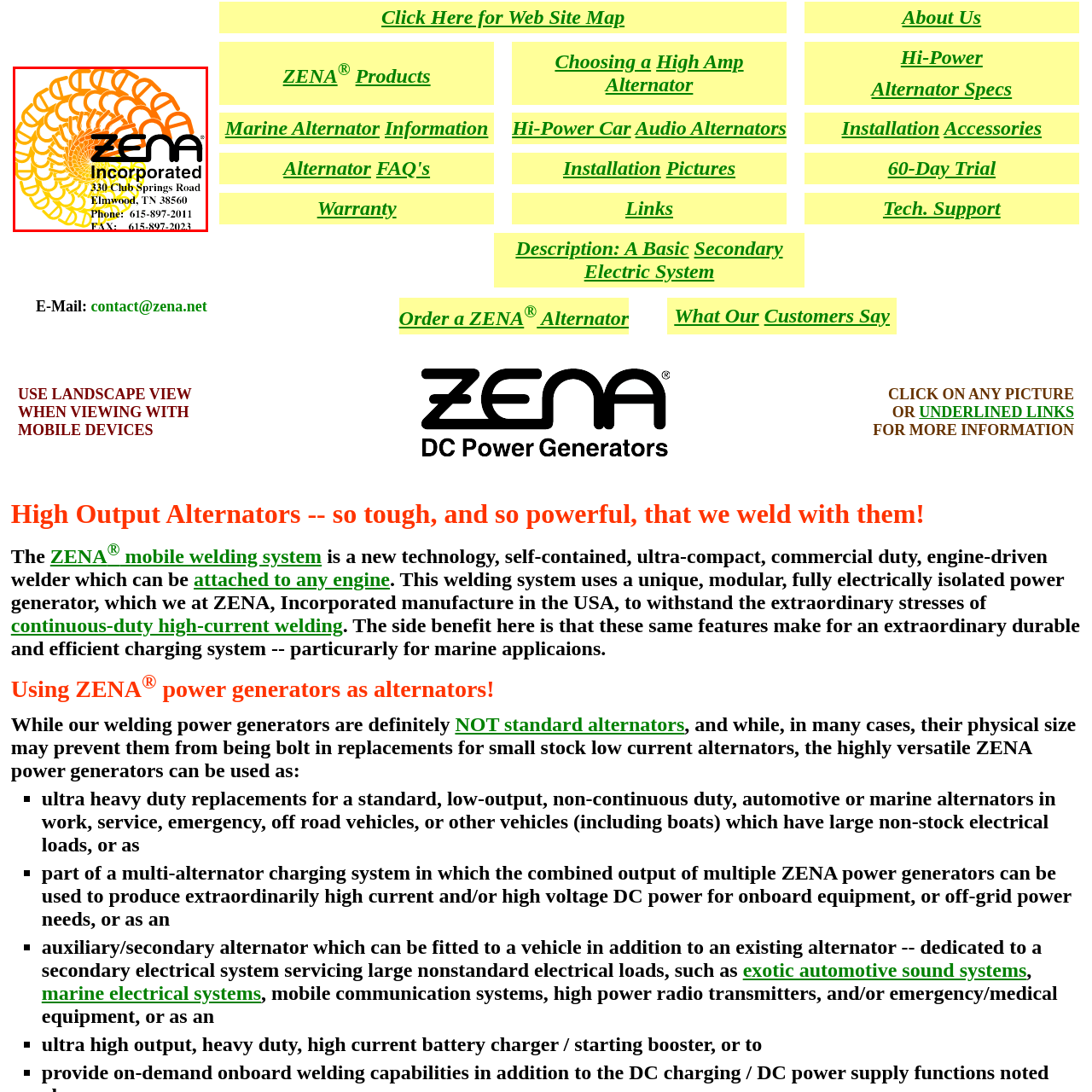Analyze and describe the image content within the red perimeter in detail.

This image features the logo and contact information for ZENA, Incorporated, a manufacturer based in the USA known for producing high-output alternators. The logo is visually striking, displaying a vibrant spiral pattern in shades of orange and yellow, which suggests energy and innovation. Prominently displayed is the name "ZENA," styled in a bold font, followed by the word "Incorporated." Below the logo, the company’s address is listed: 330 Club Springs Road, Elmwood, TN 38560. Additional contact details include a phone number (615-897-2011) and a fax number (615-897-2023), emphasizing accessibility for client inquiries and business communications. The overall design conveys a modern and professional image, reflecting the company's commitment to quality in the alternator industry.